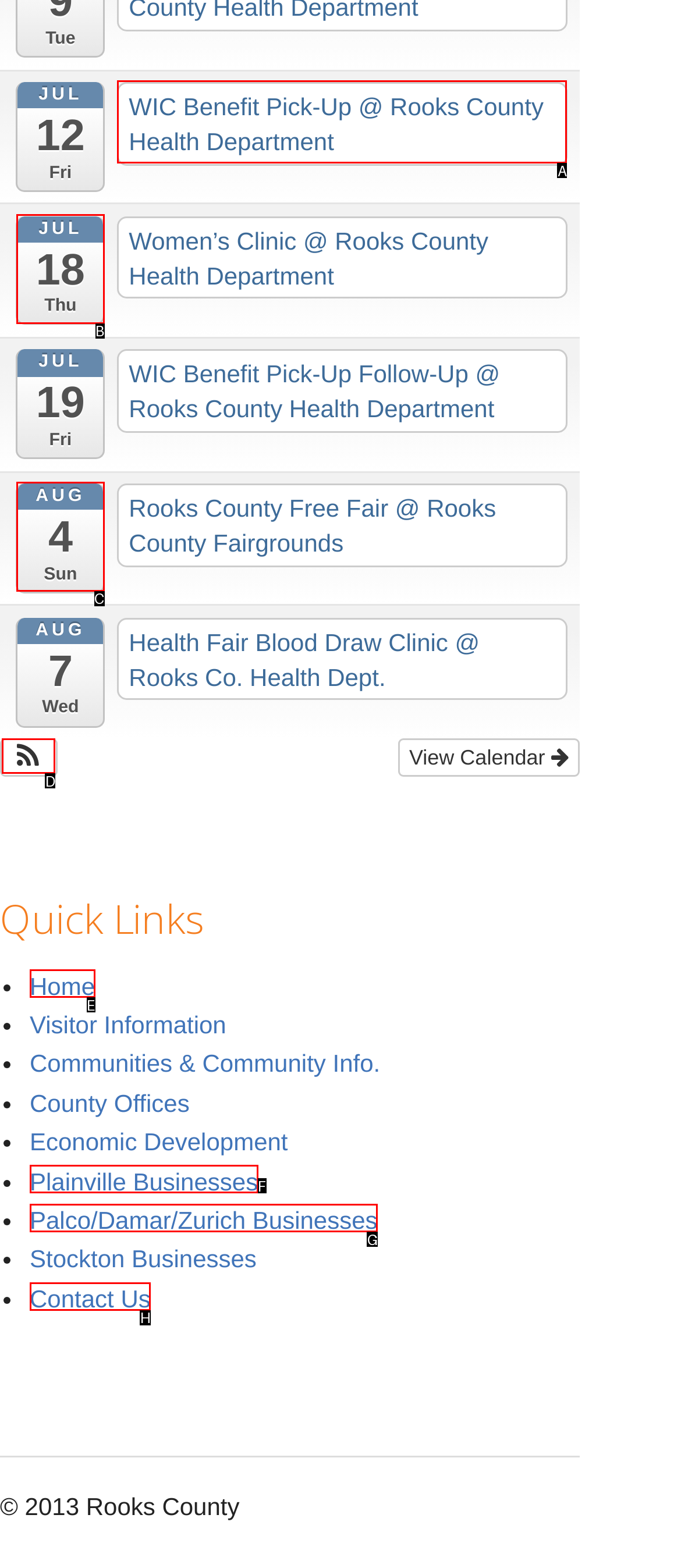What letter corresponds to the UI element described here: Contact Us
Reply with the letter from the options provided.

H